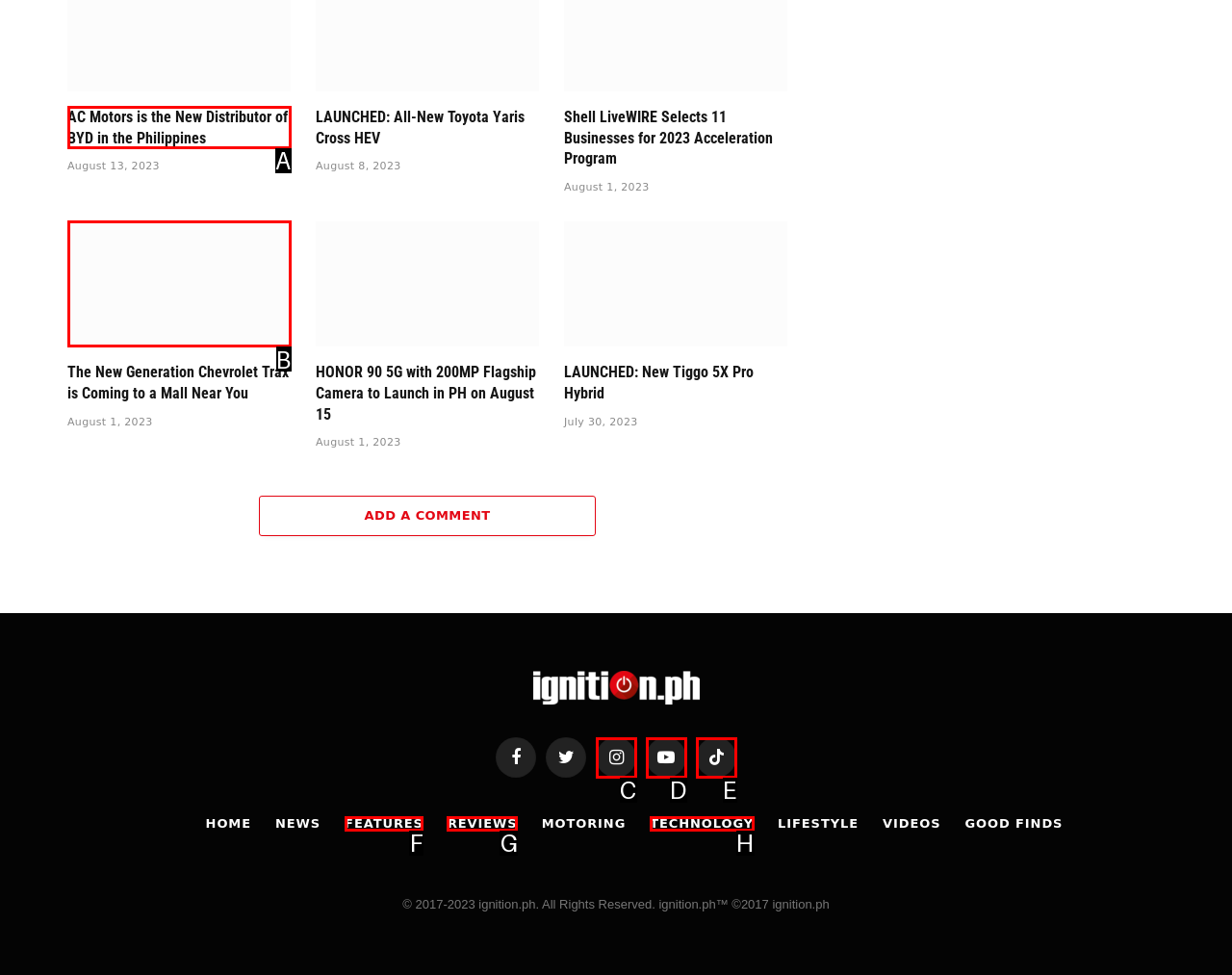Determine which HTML element to click on in order to complete the action: Click the EN language link.
Reply with the letter of the selected option.

None